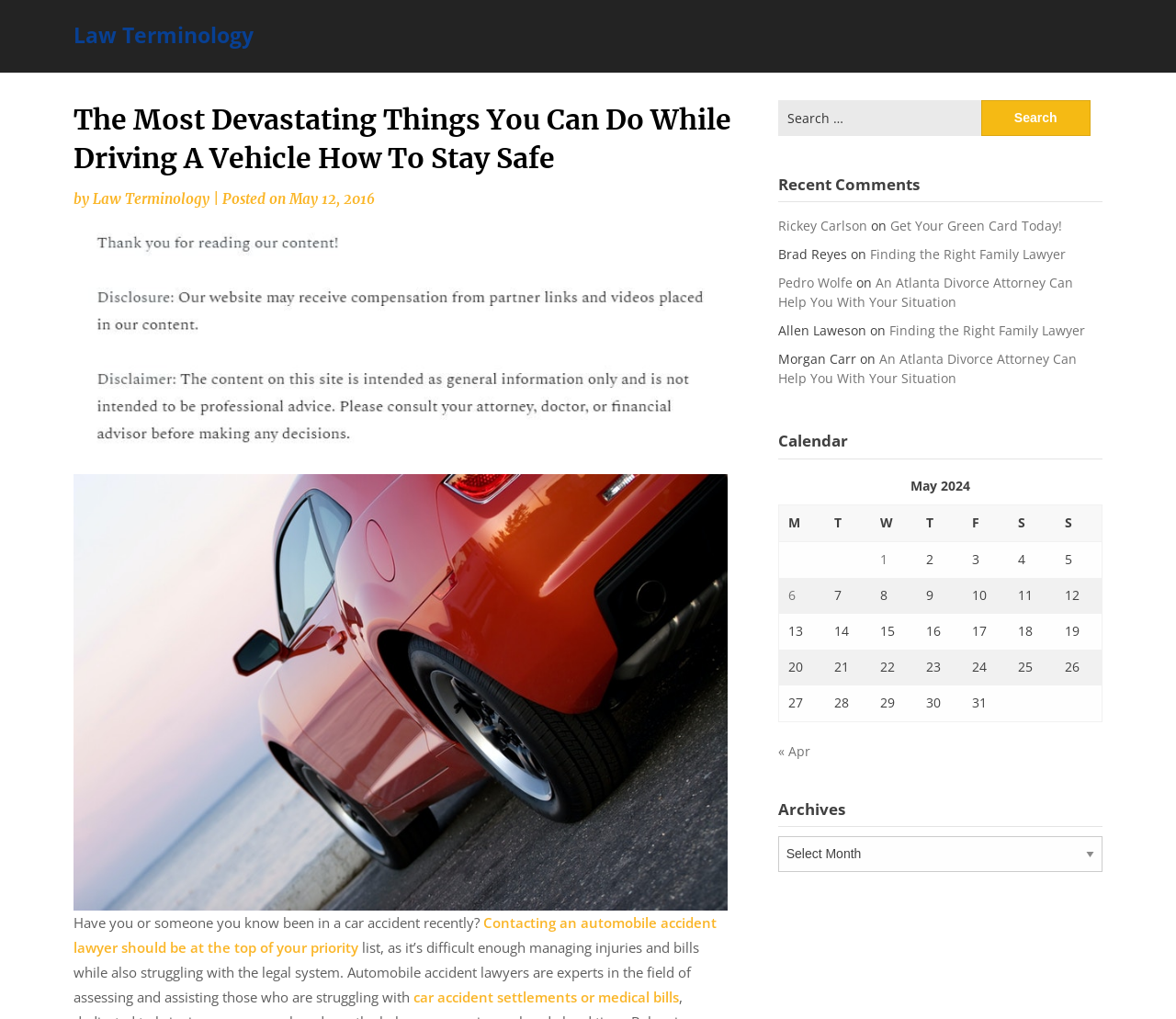Determine the bounding box coordinates of the clickable area required to perform the following instruction: "Search for something". The coordinates should be represented as four float numbers between 0 and 1: [left, top, right, bottom].

[0.661, 0.098, 0.834, 0.133]